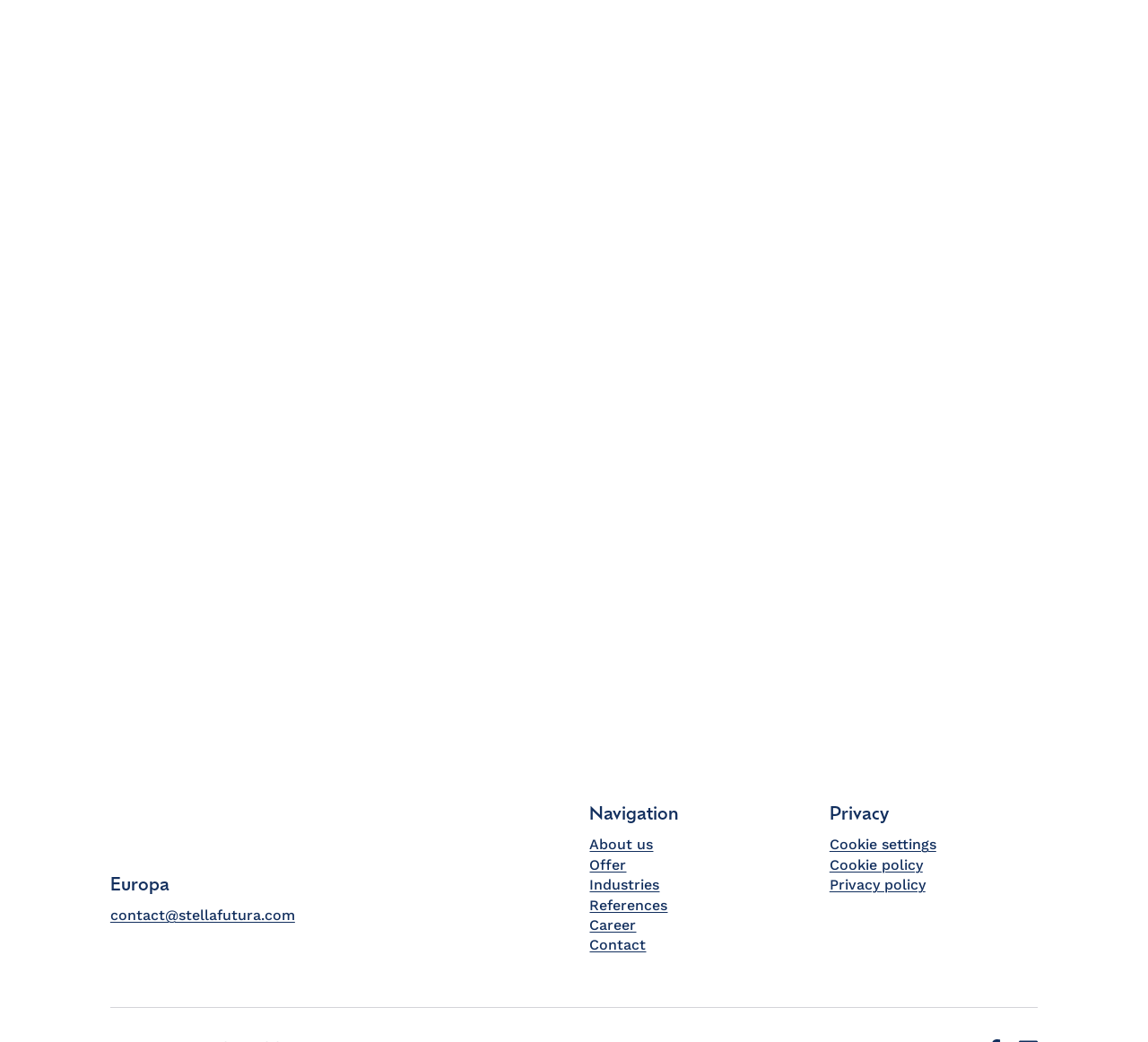What is the name of the company that owns a battery?
Look at the image and answer with only one word or phrase.

Stella Futura